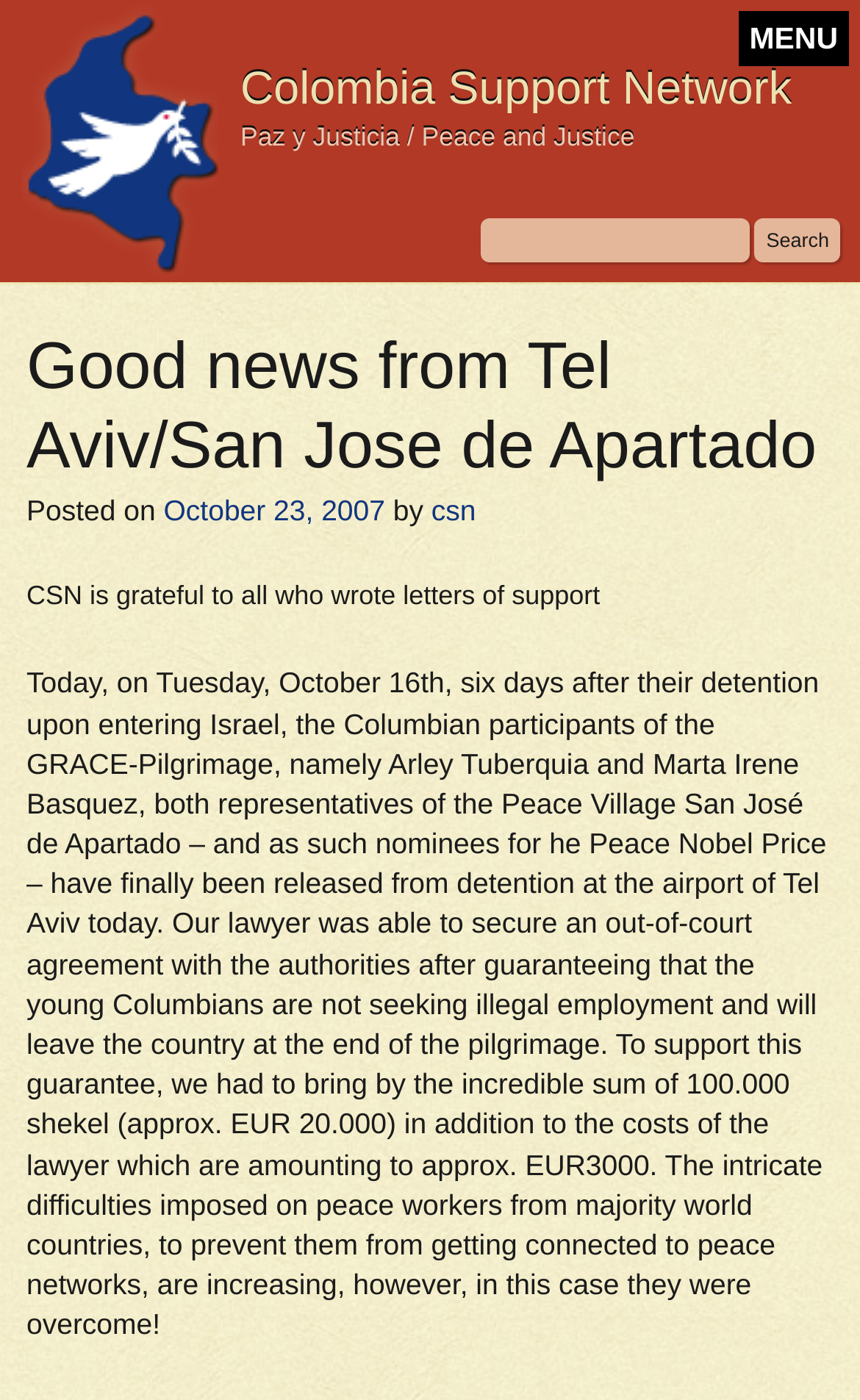Find and extract the text of the primary heading on the webpage.

Colombia Support Network